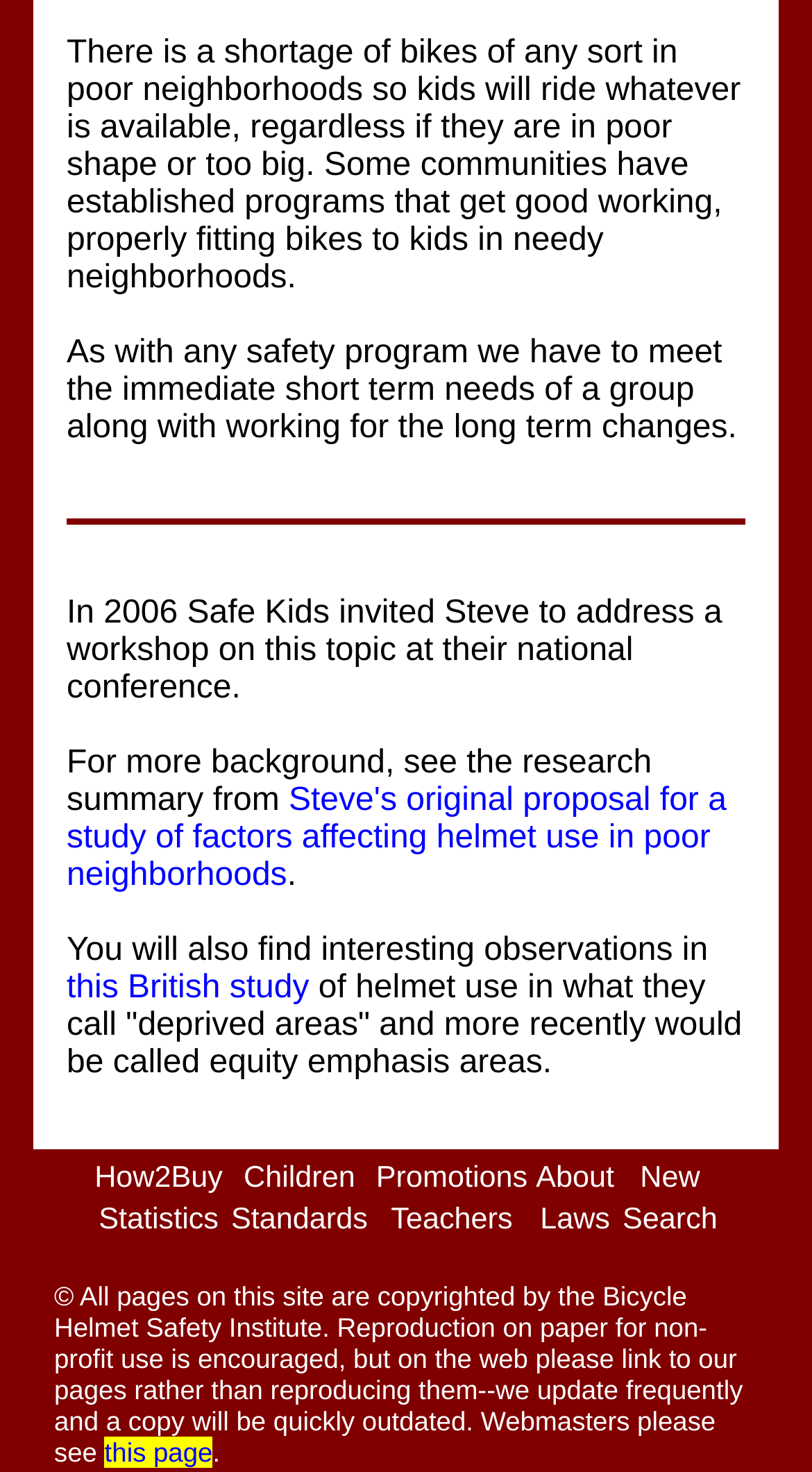Pinpoint the bounding box coordinates of the area that should be clicked to complete the following instruction: "Visit the 'About' page". The coordinates must be given as four float numbers between 0 and 1, i.e., [left, top, right, bottom].

[0.66, 0.79, 0.756, 0.812]